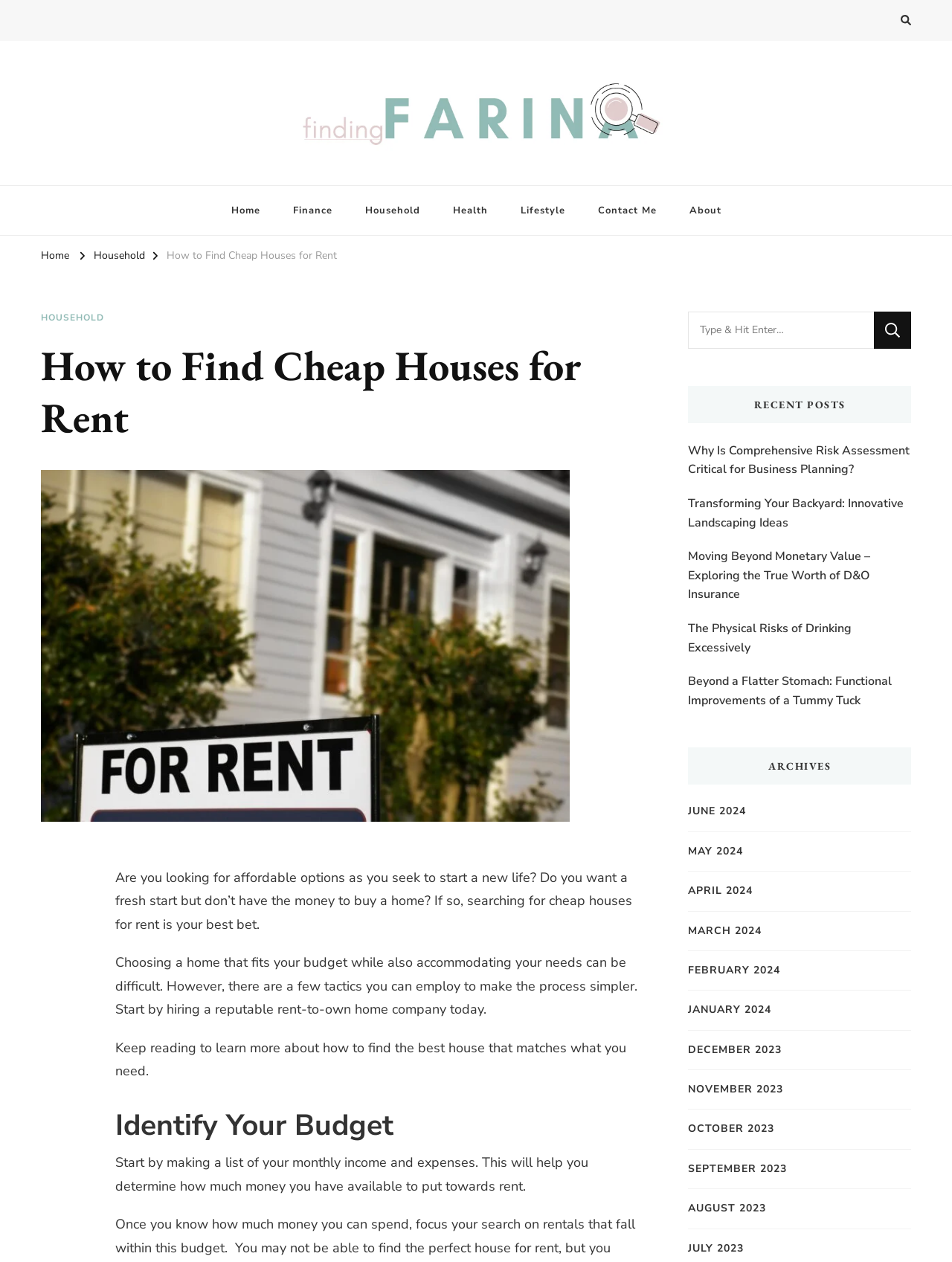Please identify the bounding box coordinates of the clickable area that will allow you to execute the instruction: "Explore the 'Household' category".

[0.098, 0.197, 0.152, 0.208]